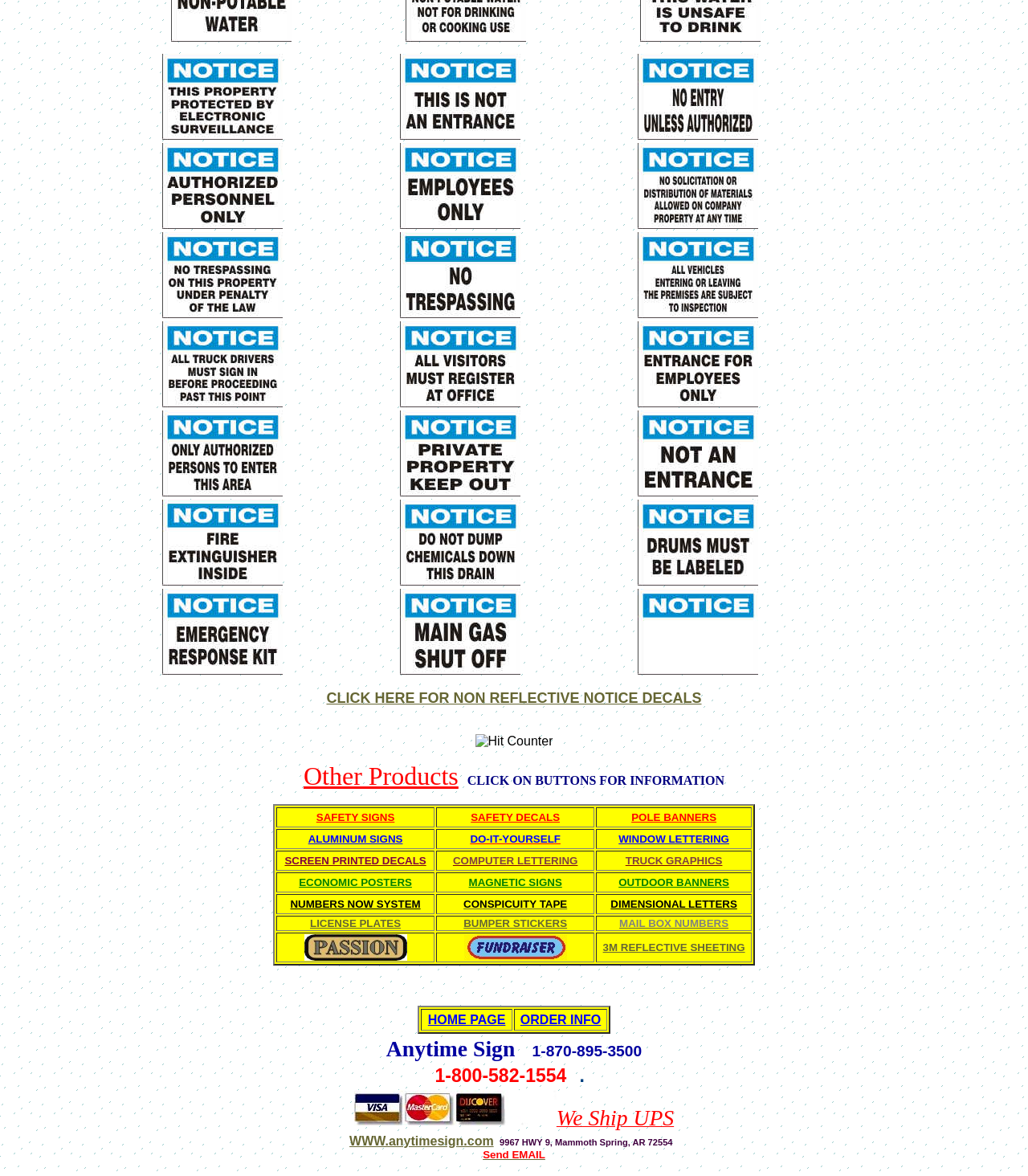Please find the bounding box coordinates of the element that must be clicked to perform the given instruction: "check computer lettering". The coordinates should be four float numbers from 0 to 1, i.e., [left, top, right, bottom].

[0.441, 0.725, 0.562, 0.737]